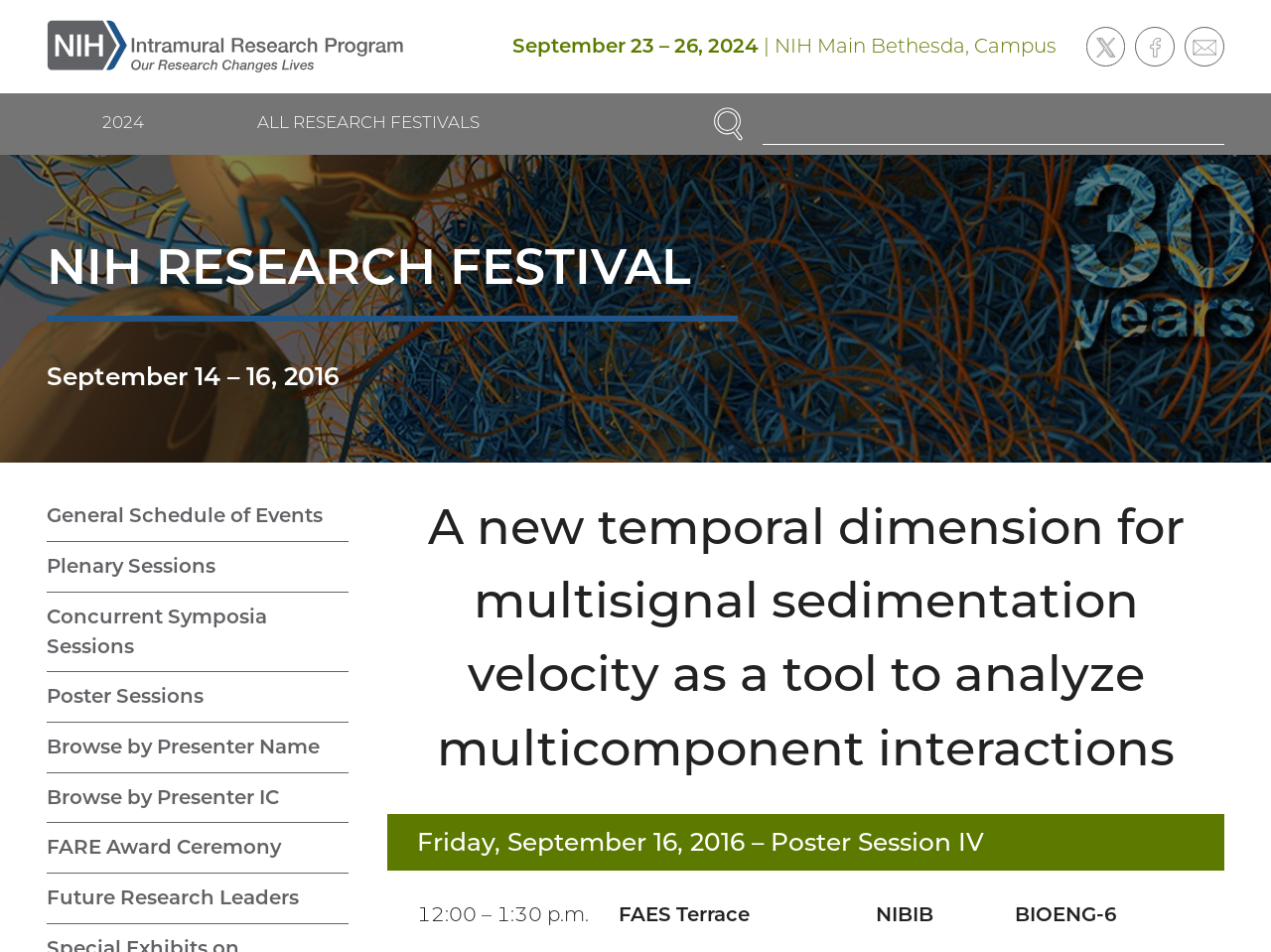How many links are there in the main navigation?
From the details in the image, answer the question comprehensively.

I found the number of links by looking at the navigation element with the text 'Main navigation' and its child link element with the text 'ALL RESEARCH FESTIVALS' which indicates that there is only one link in the main navigation.